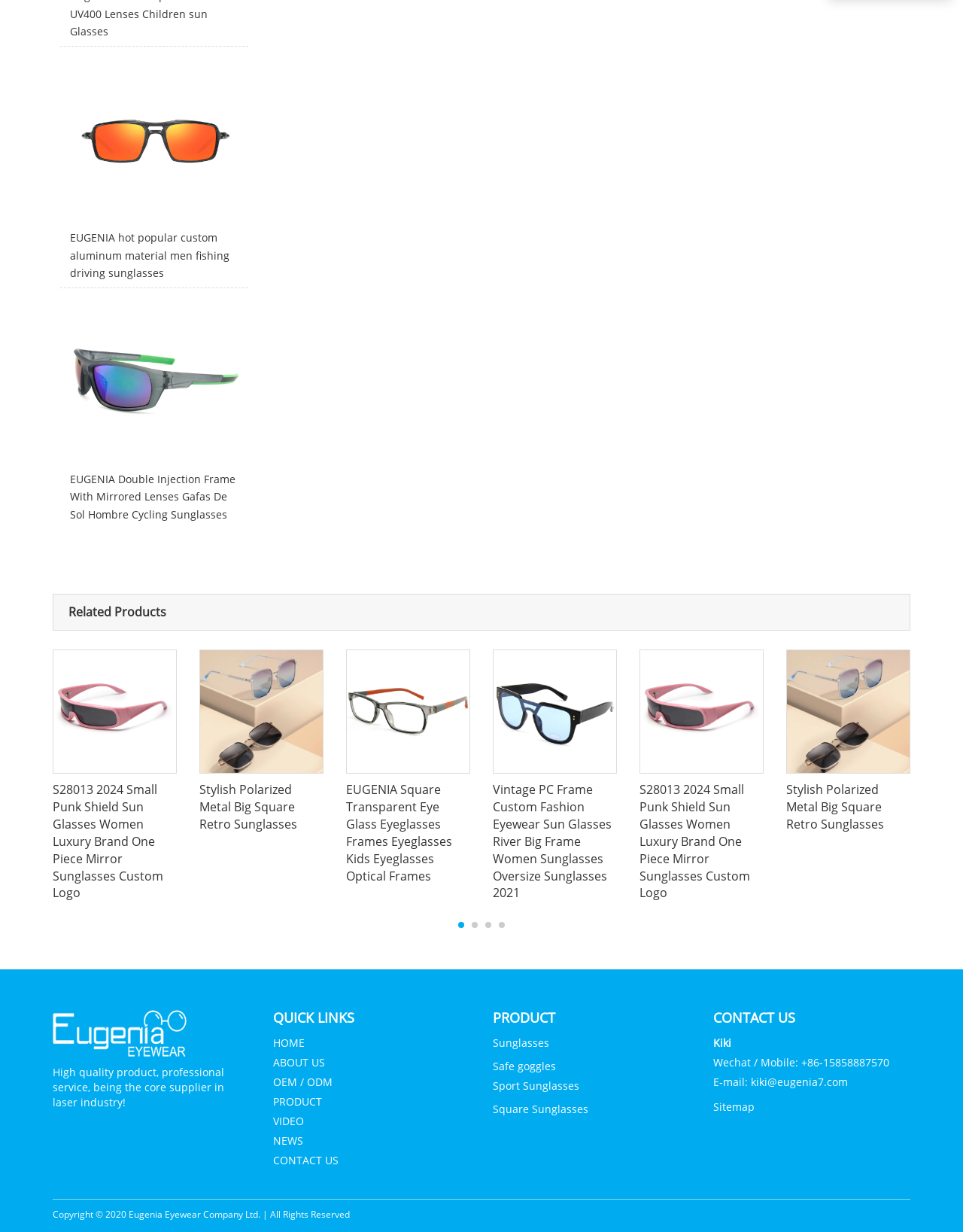What is the purpose of the 'QUICK LINKS' section? From the image, respond with a single word or brief phrase.

To provide quick access to important pages